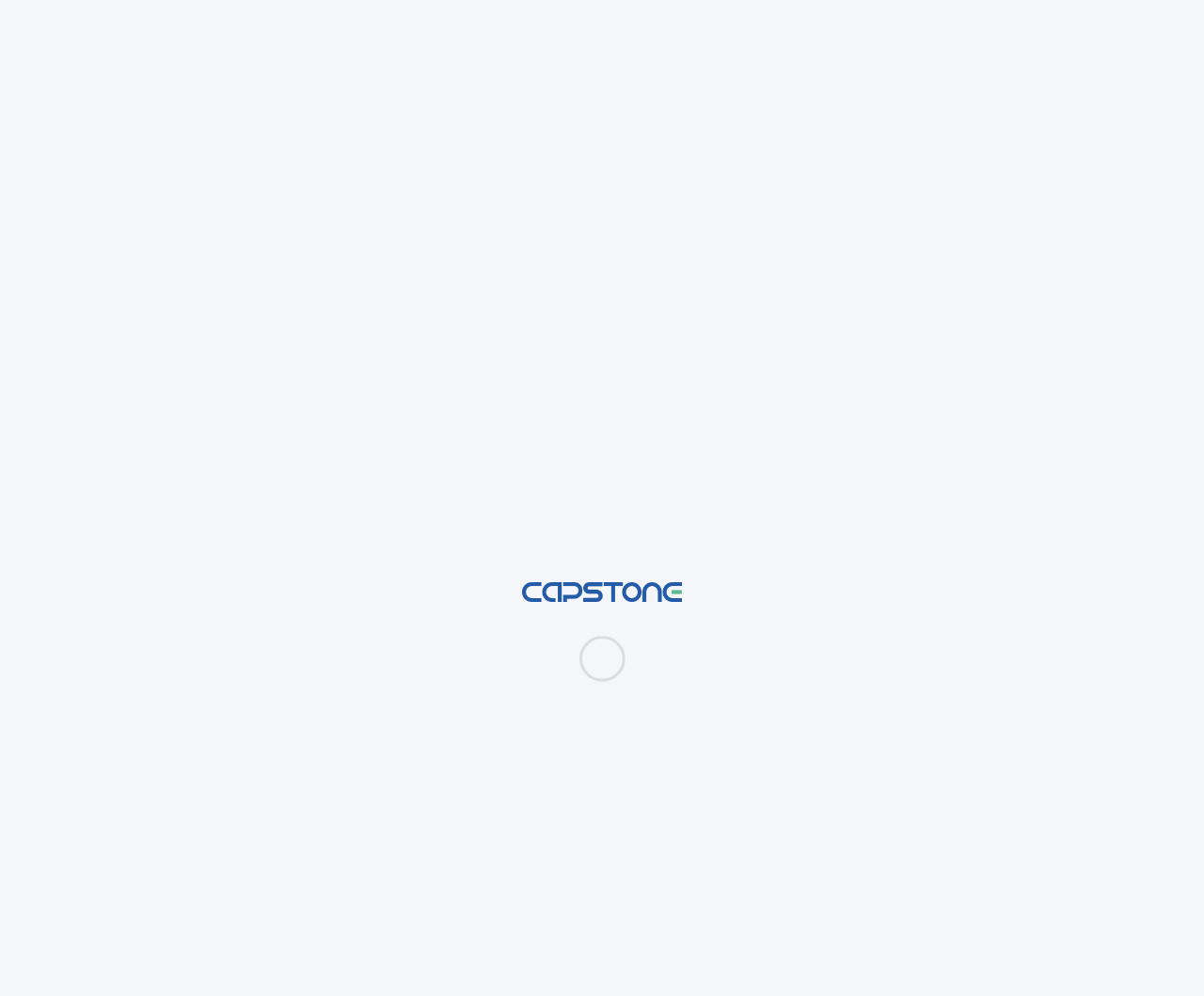Locate the bounding box coordinates of the element to click to perform the following action: 'Contact Capstone National Partners'. The coordinates should be given as four float values between 0 and 1, in the form of [left, top, right, bottom].

[0.867, 0.049, 0.945, 0.117]